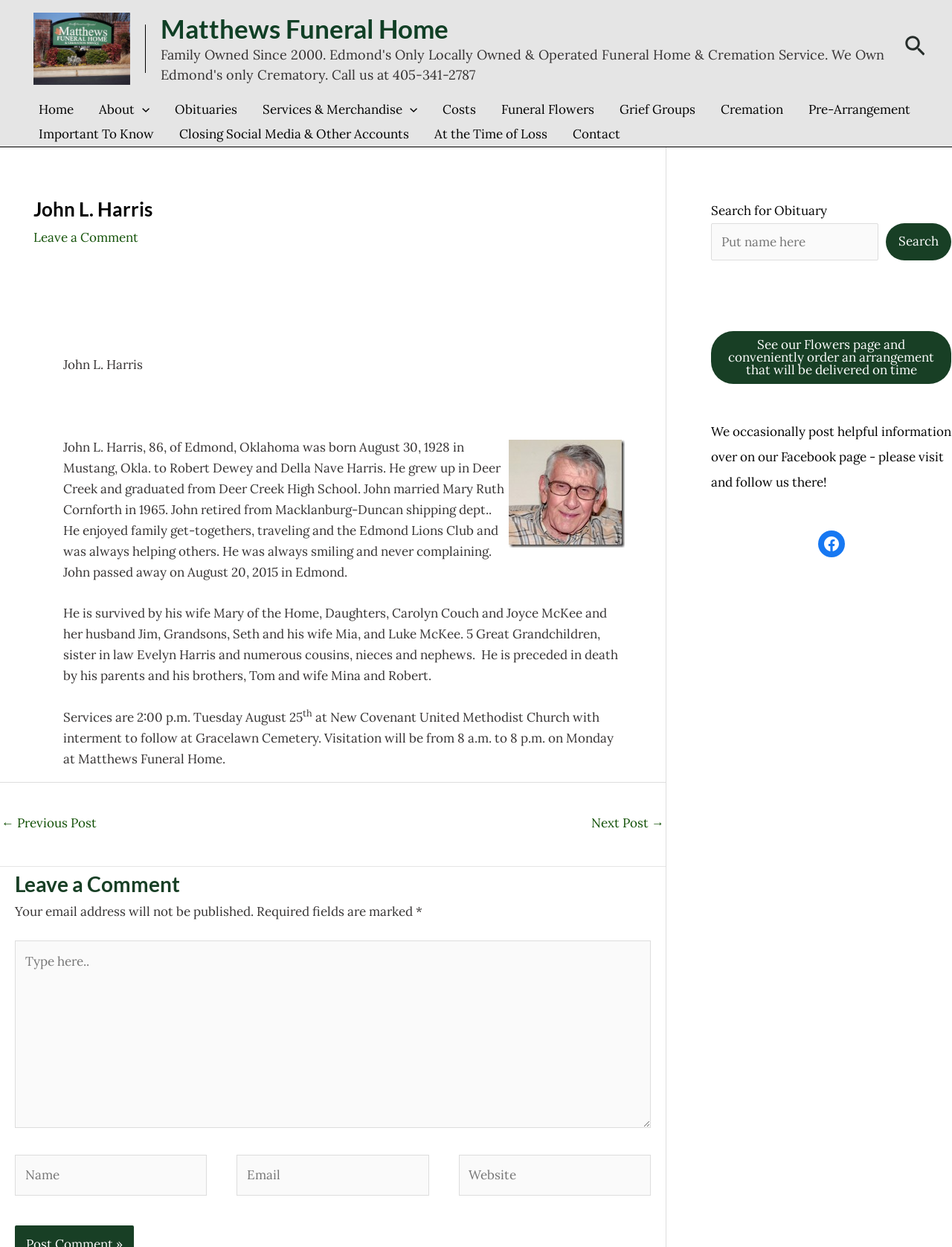Indicate the bounding box coordinates of the element that must be clicked to execute the instruction: "Click the Home link". The coordinates should be given as four float numbers between 0 and 1, i.e., [left, top, right, bottom].

[0.027, 0.078, 0.091, 0.098]